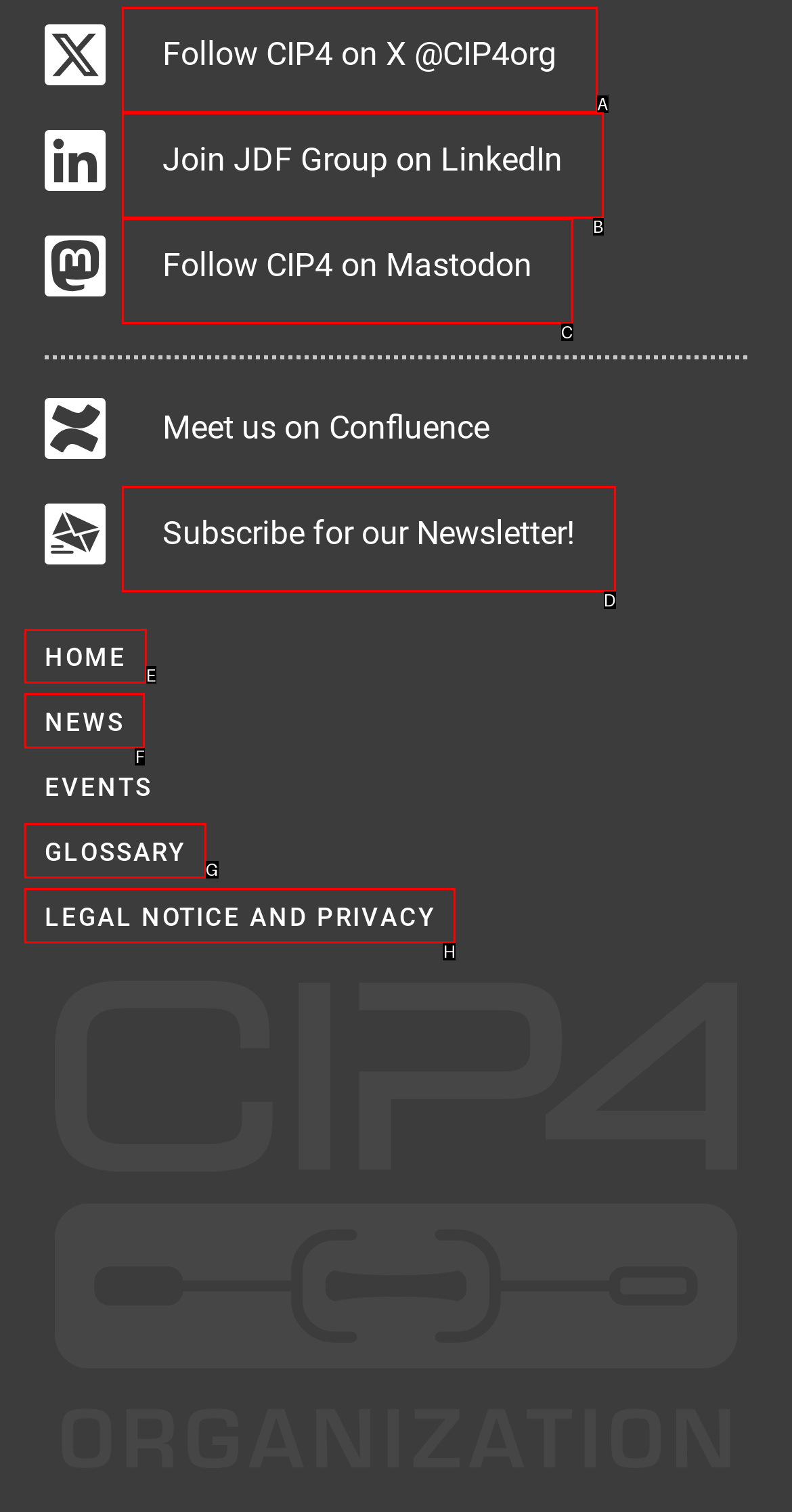Identify which lettered option to click to carry out the task: Go to home page. Provide the letter as your answer.

E